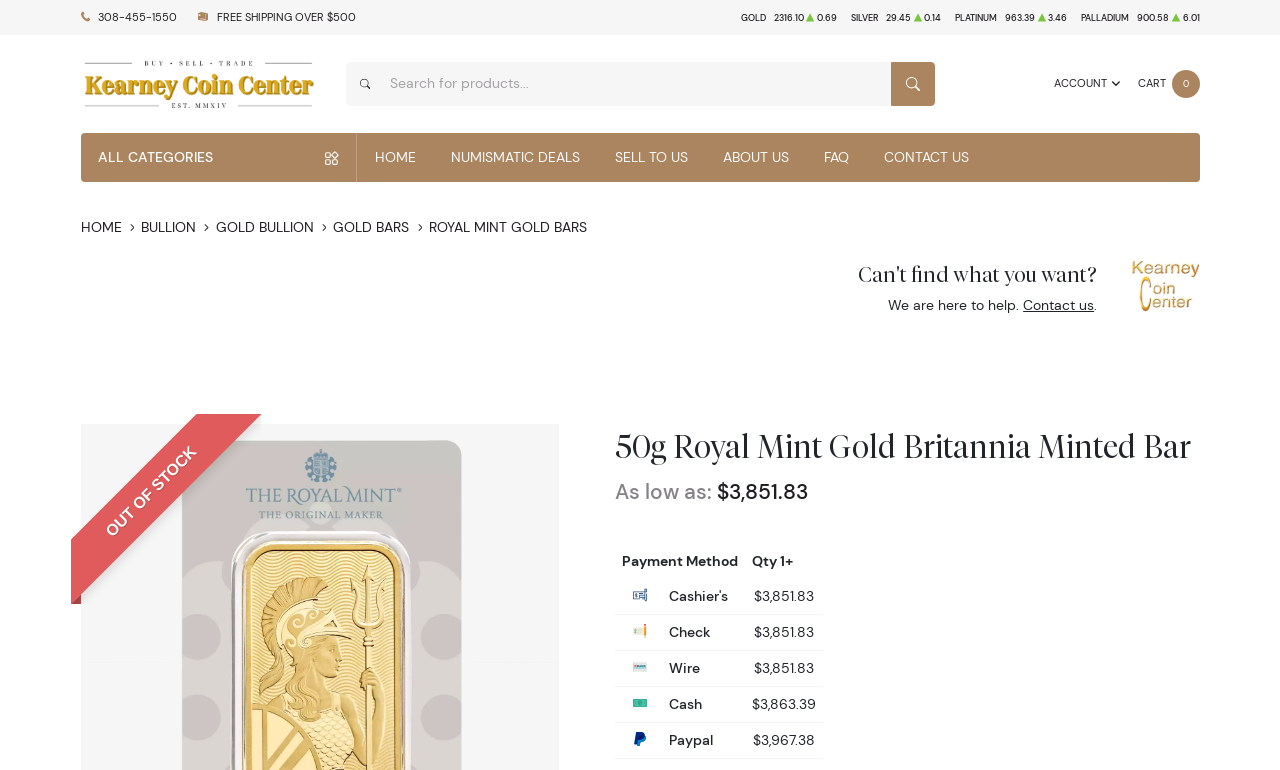What is the phone number to contact?
Provide a detailed answer to the question, using the image to inform your response.

I found the answer by looking at the top of the webpage and finding the link with the phone number '308-455-1550'.